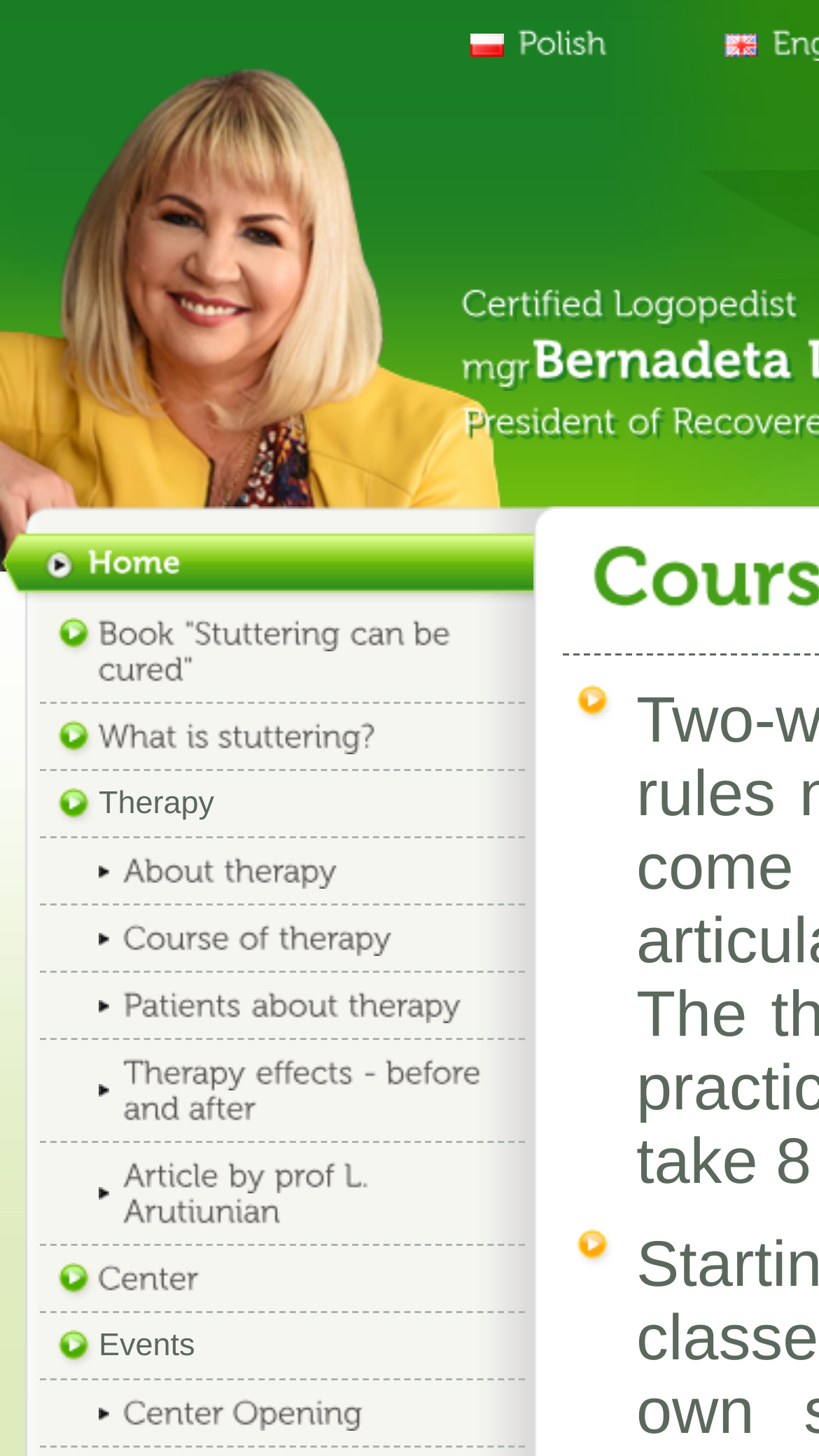What is the last link on the webpage?
Carefully analyze the image and provide a thorough answer to the question.

I scrolled down to the bottom of the webpage and found the last link, which is labeled 'Center Opening', likely an event or news related to the center.